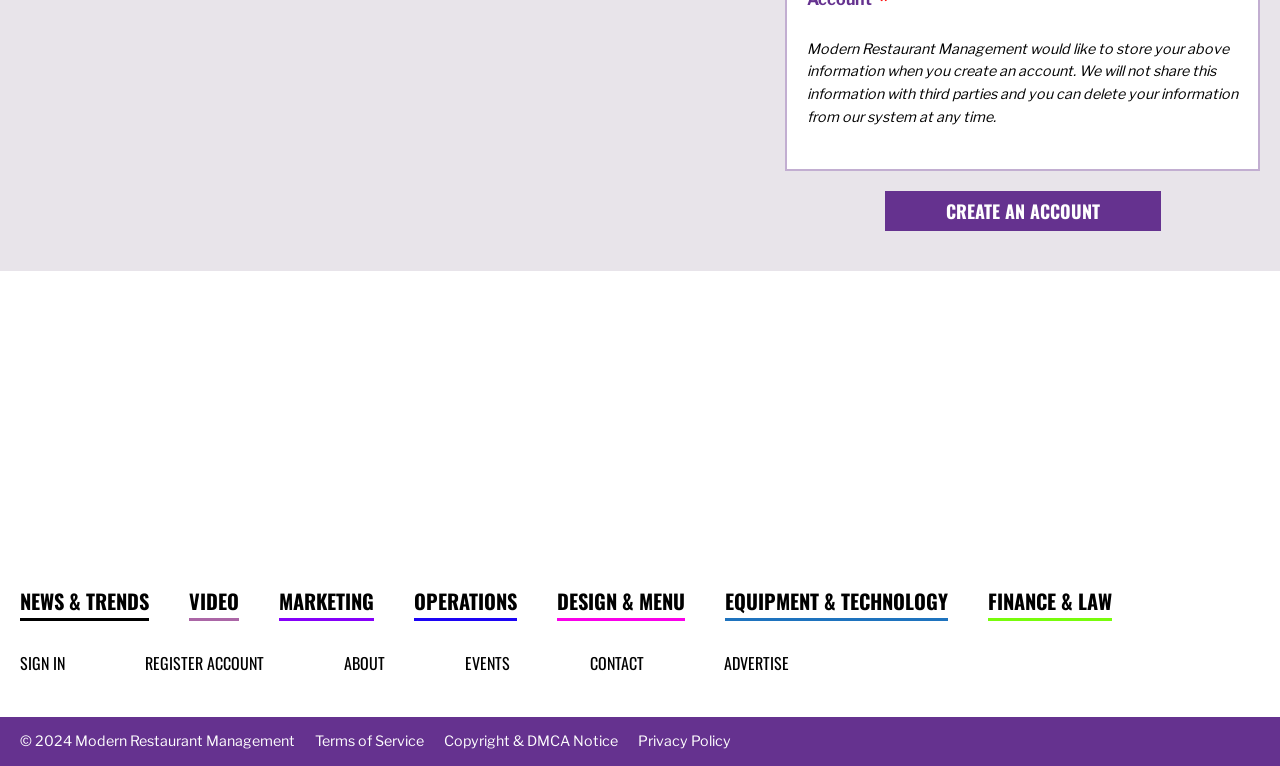Identify the bounding box for the UI element that is described as follows: "Copyright & DMCA Notice".

[0.347, 0.955, 0.483, 0.978]